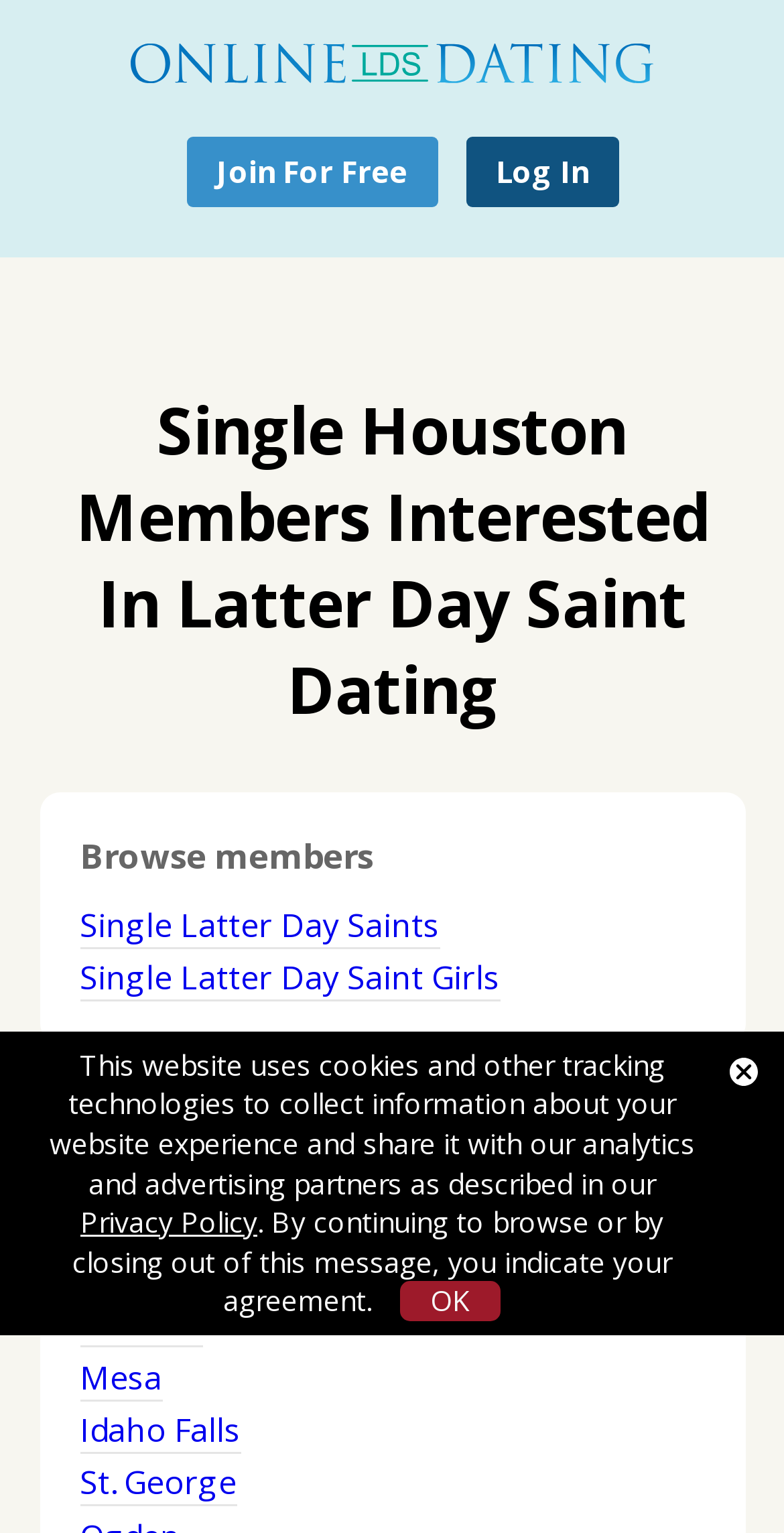What type of members can be browsed?
Deliver a detailed and extensive answer to the question.

The links under the 'Browse members' heading suggest that users can browse two types of members: Single Latter Day Saints and Single Latter Day Saint Girls.